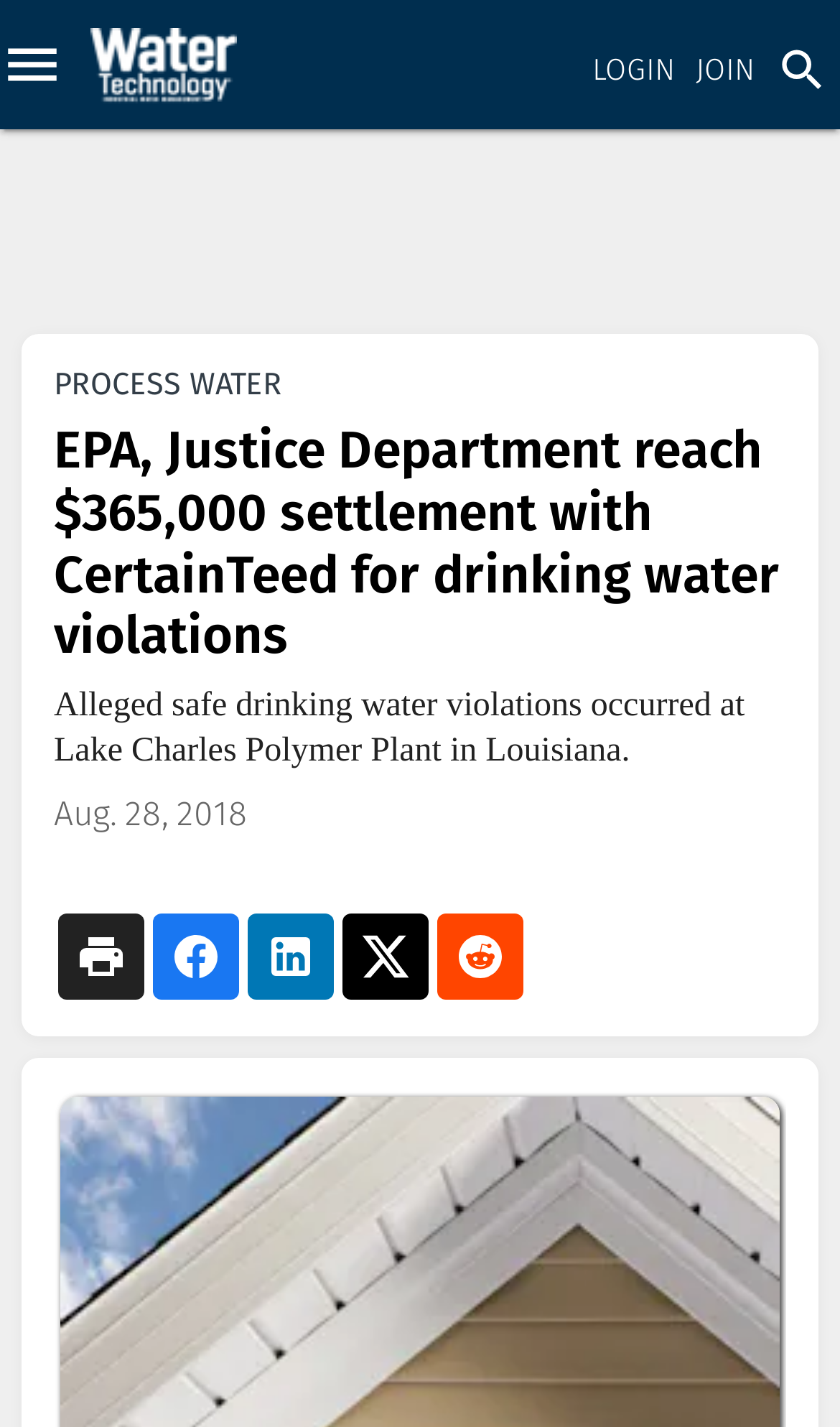What are the main topics on this website?
Your answer should be a single word or phrase derived from the screenshot.

Process Water, Wastewater, etc.